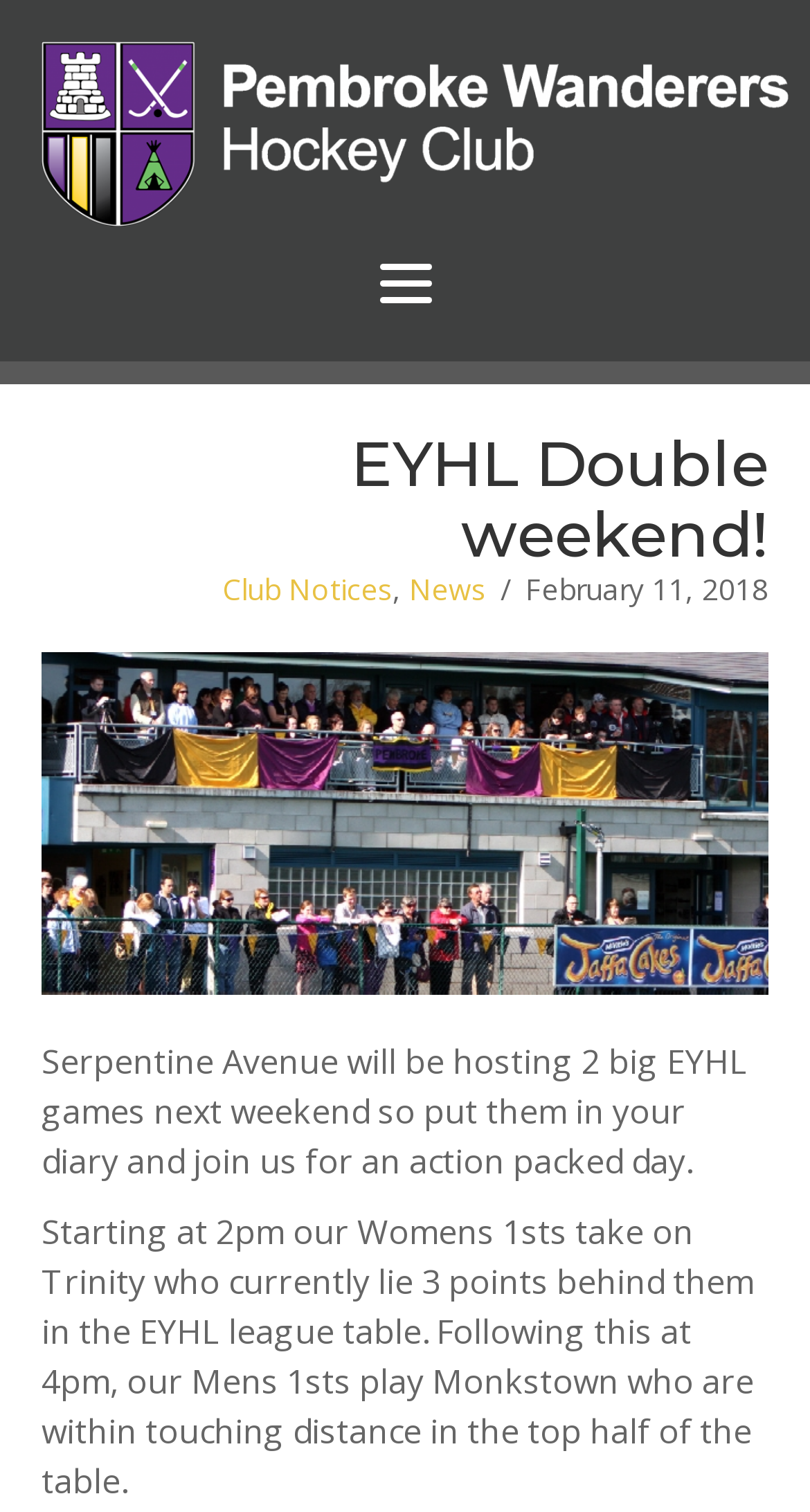What is the location of the EYHL games?
Look at the image and answer the question using a single word or phrase.

Serpentine Avenue